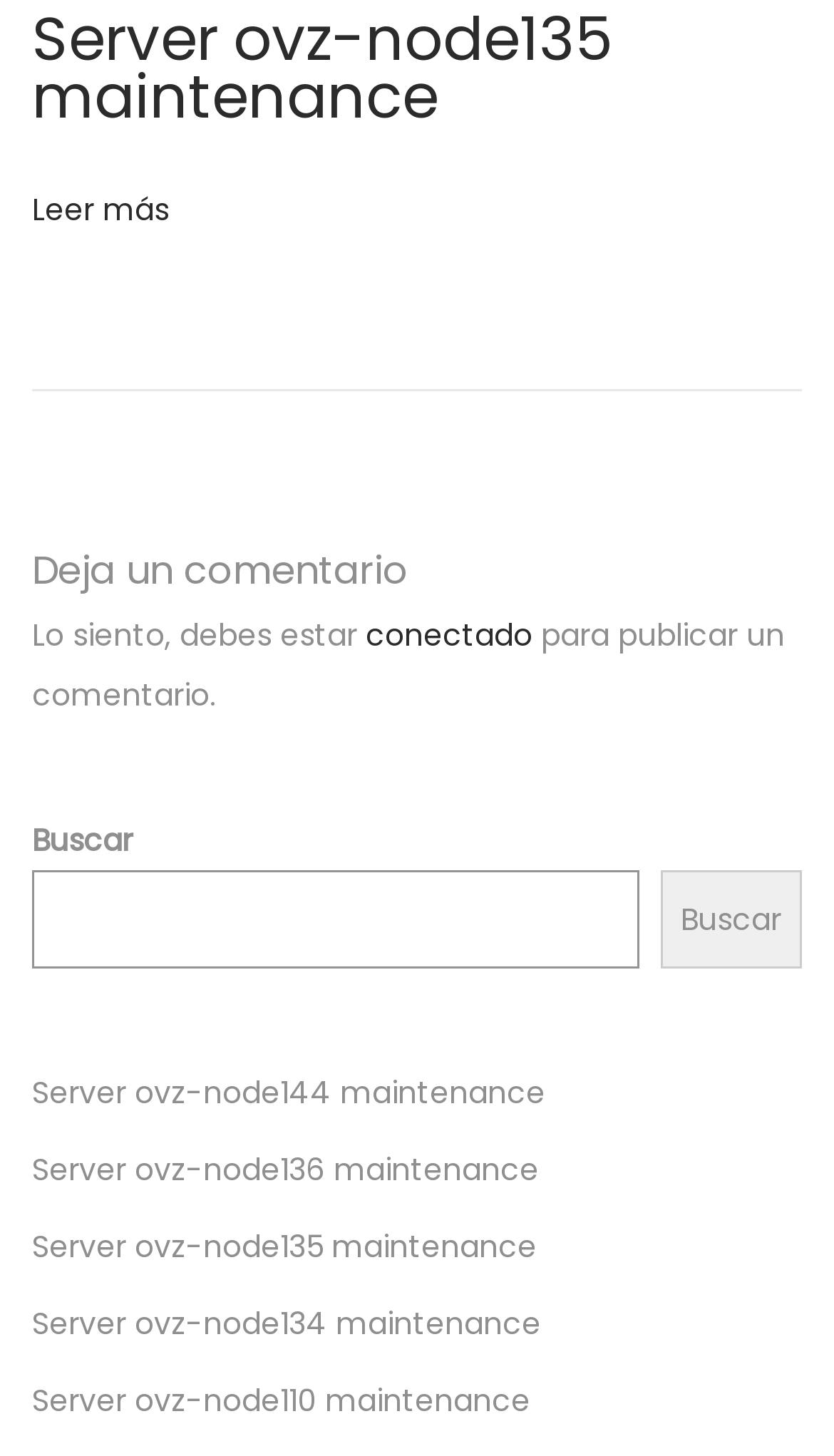Provide the bounding box coordinates of the area you need to click to execute the following instruction: "Search for something".

[0.038, 0.598, 0.765, 0.665]